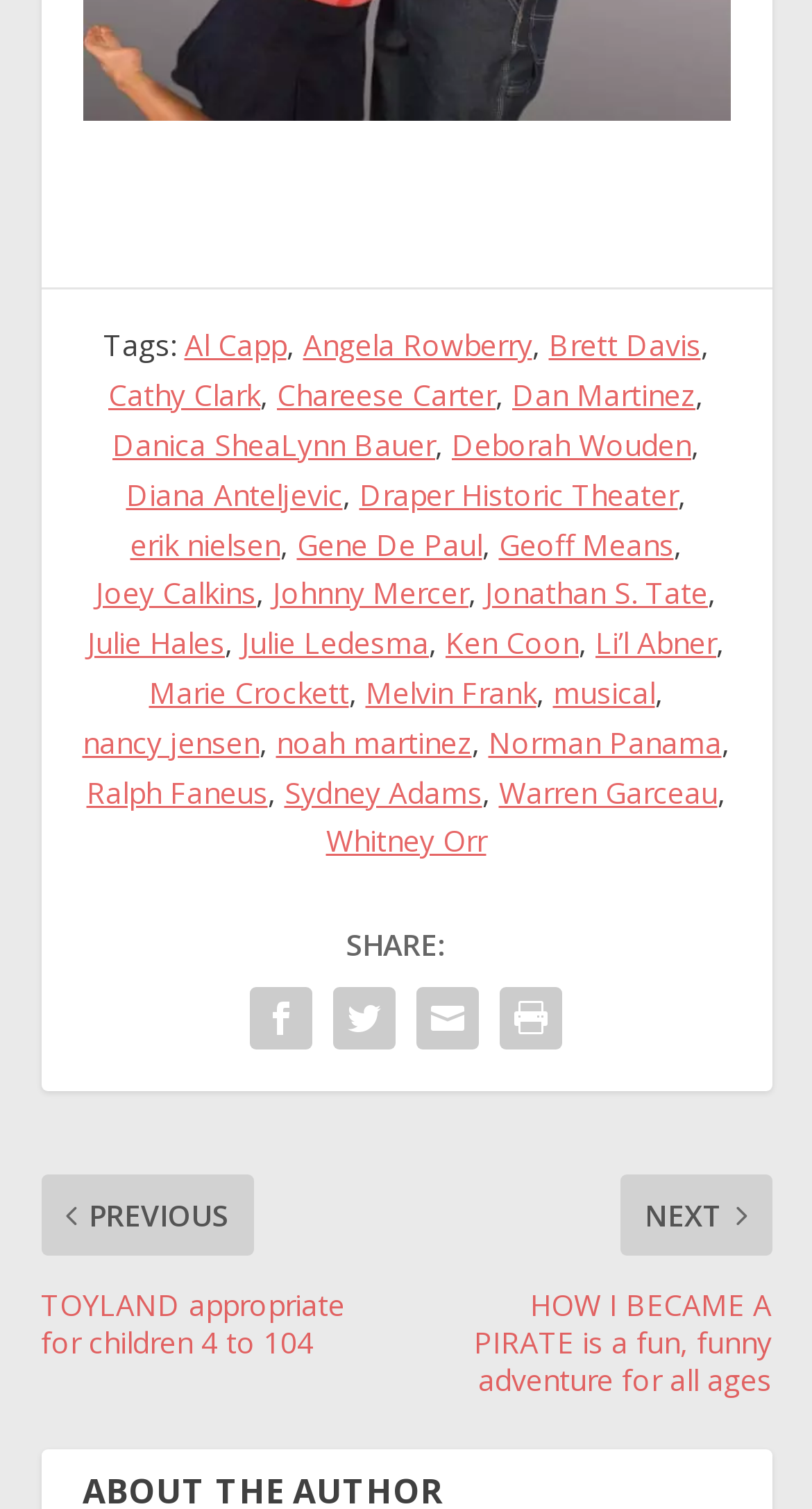What is the first link on the webpage?
Answer with a single word or phrase, using the screenshot for reference.

Al Capp